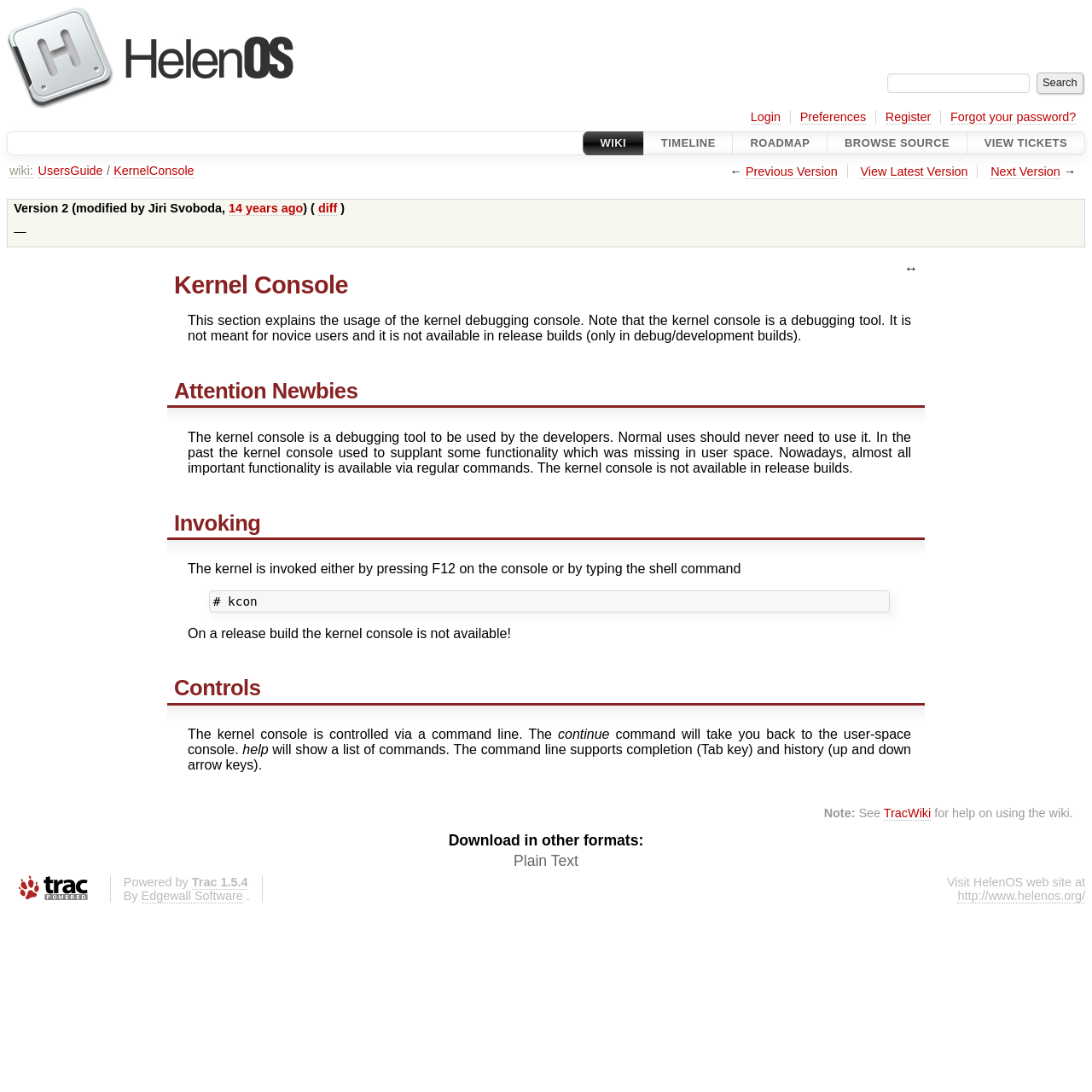Give a one-word or short phrase answer to this question: 
How do you invoke the kernel console?

Press F12 or type kcon